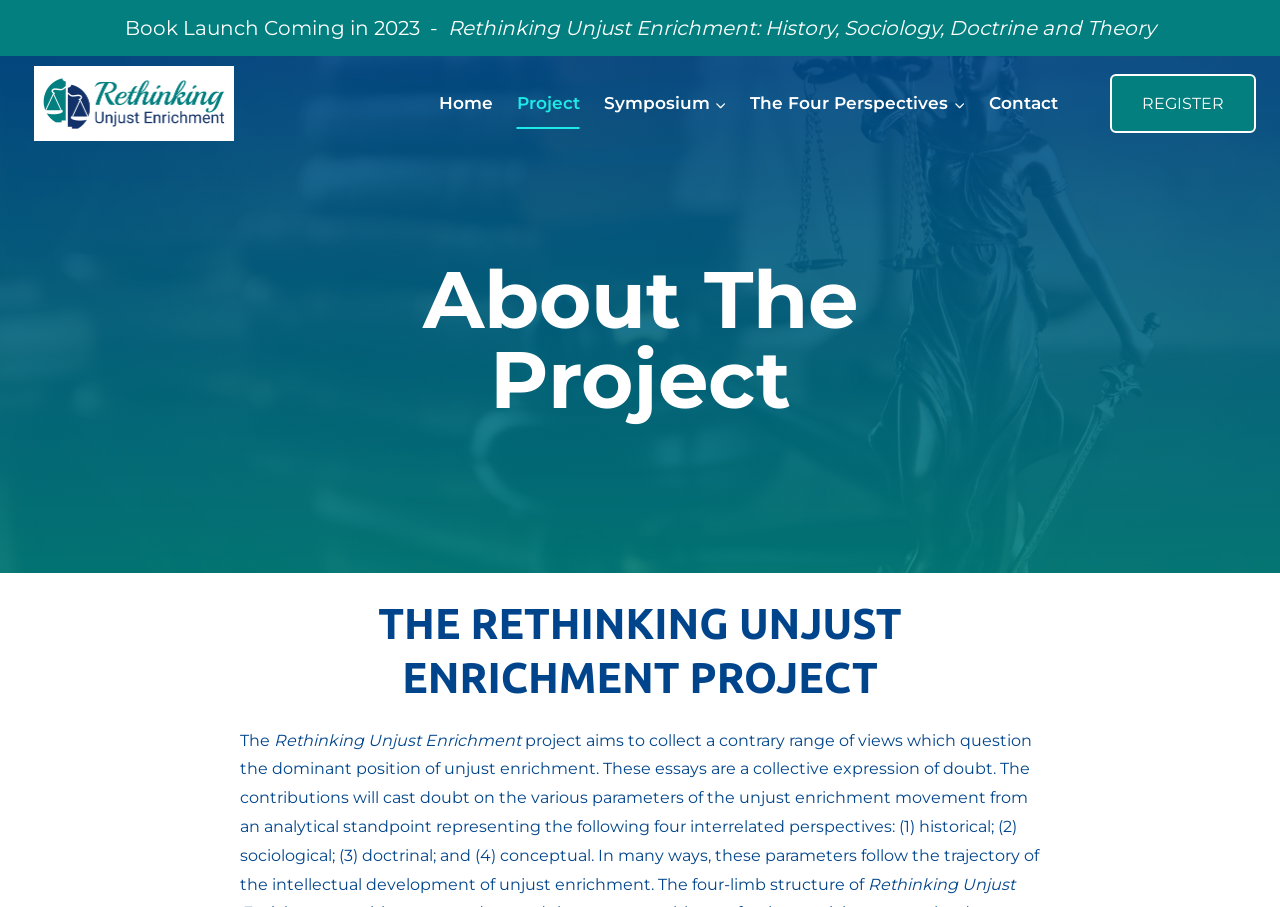Find the bounding box coordinates of the element to click in order to complete this instruction: "Click on the 'Contact' link". The bounding box coordinates must be four float numbers between 0 and 1, denoted as [left, top, right, bottom].

[0.763, 0.086, 0.836, 0.142]